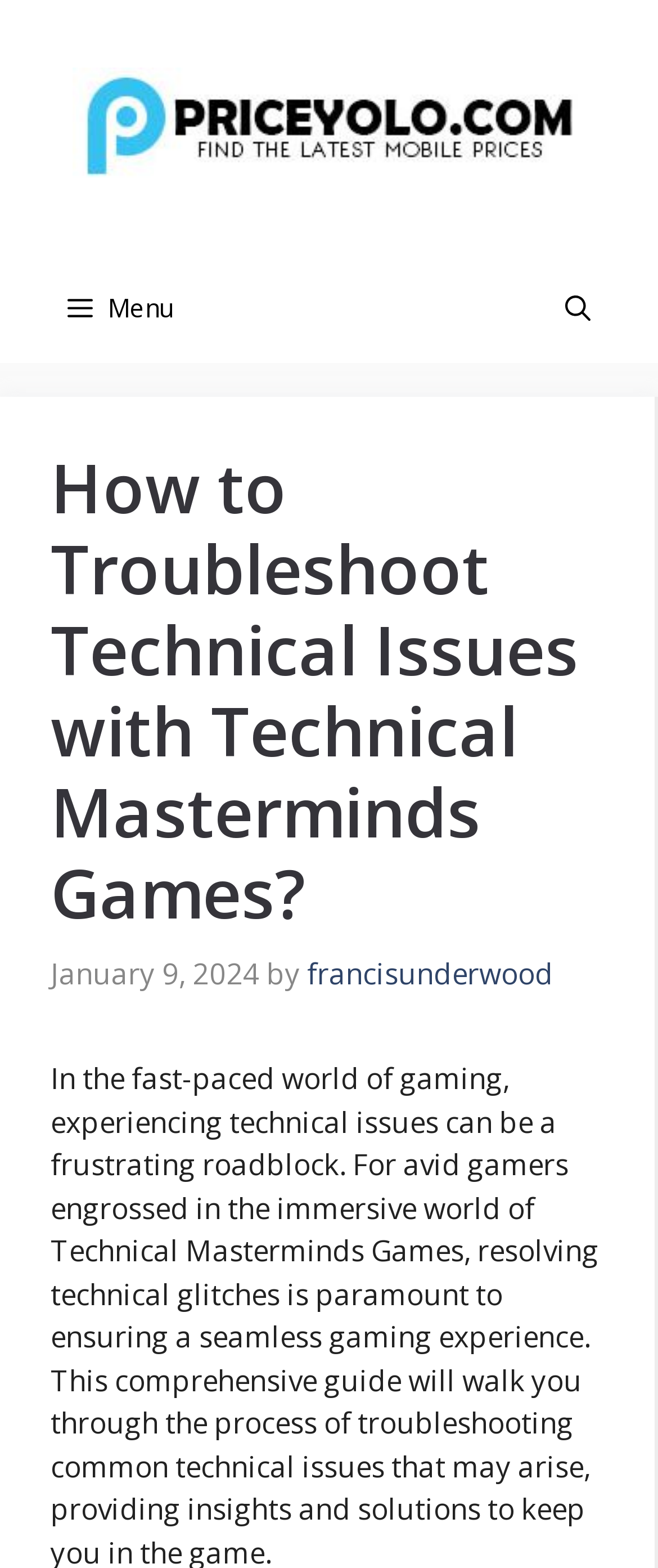Carefully observe the image and respond to the question with a detailed answer:
Who is the author of the article?

I determined the answer by looking at the link element with the text 'francisunderwood', which is a child of the HeaderAsNonLandmark element. This suggests that francisunderwood is the author of the article.